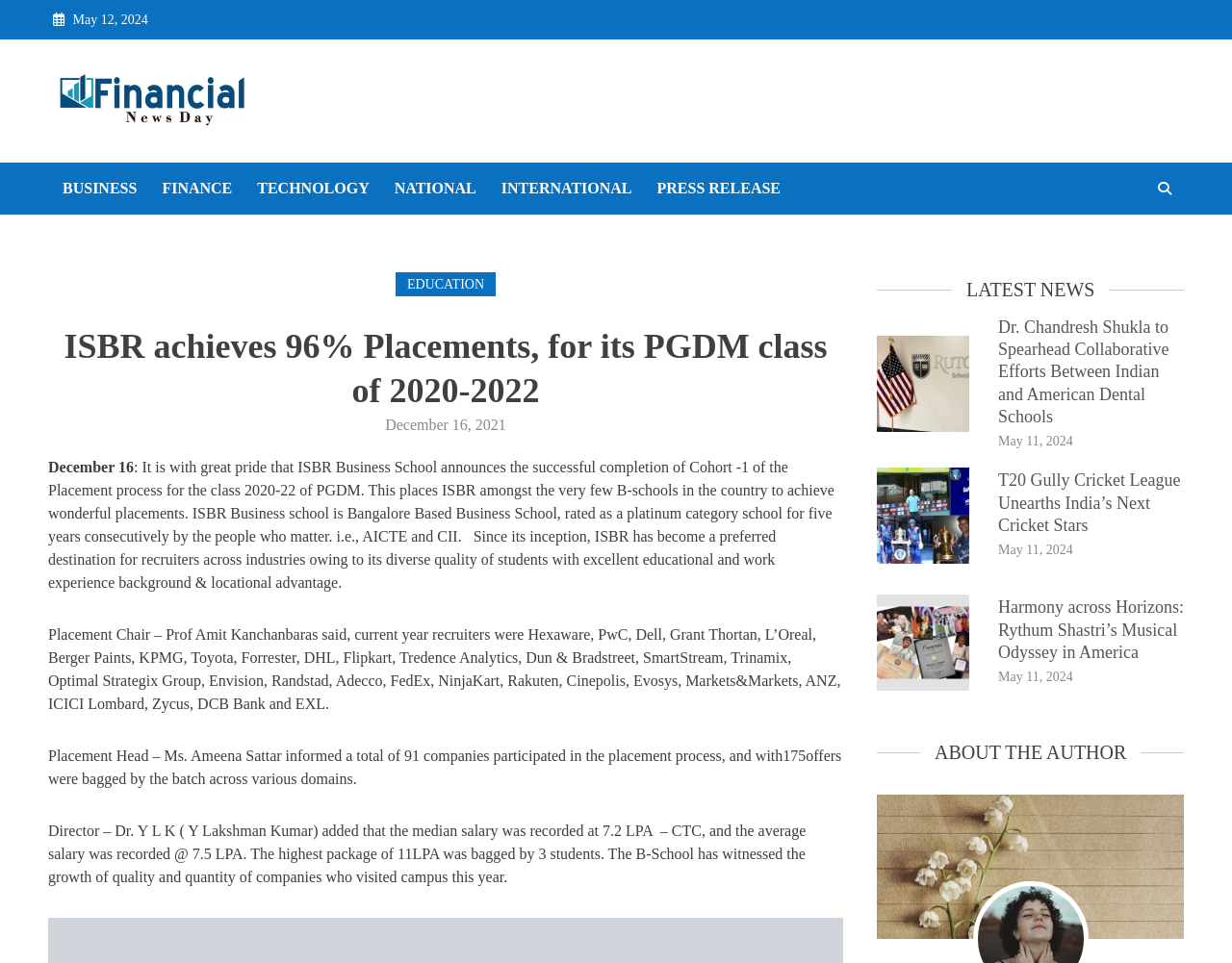What is the median salary recorded?
Respond to the question with a well-detailed and thorough answer.

I found the information 'Director – Dr. Y L K ( Y Lakshman Kumar) added that the median salary was recorded at 7.2 LPA...' in a StaticText element with bounding box coordinates [0.039, 0.854, 0.654, 0.919].